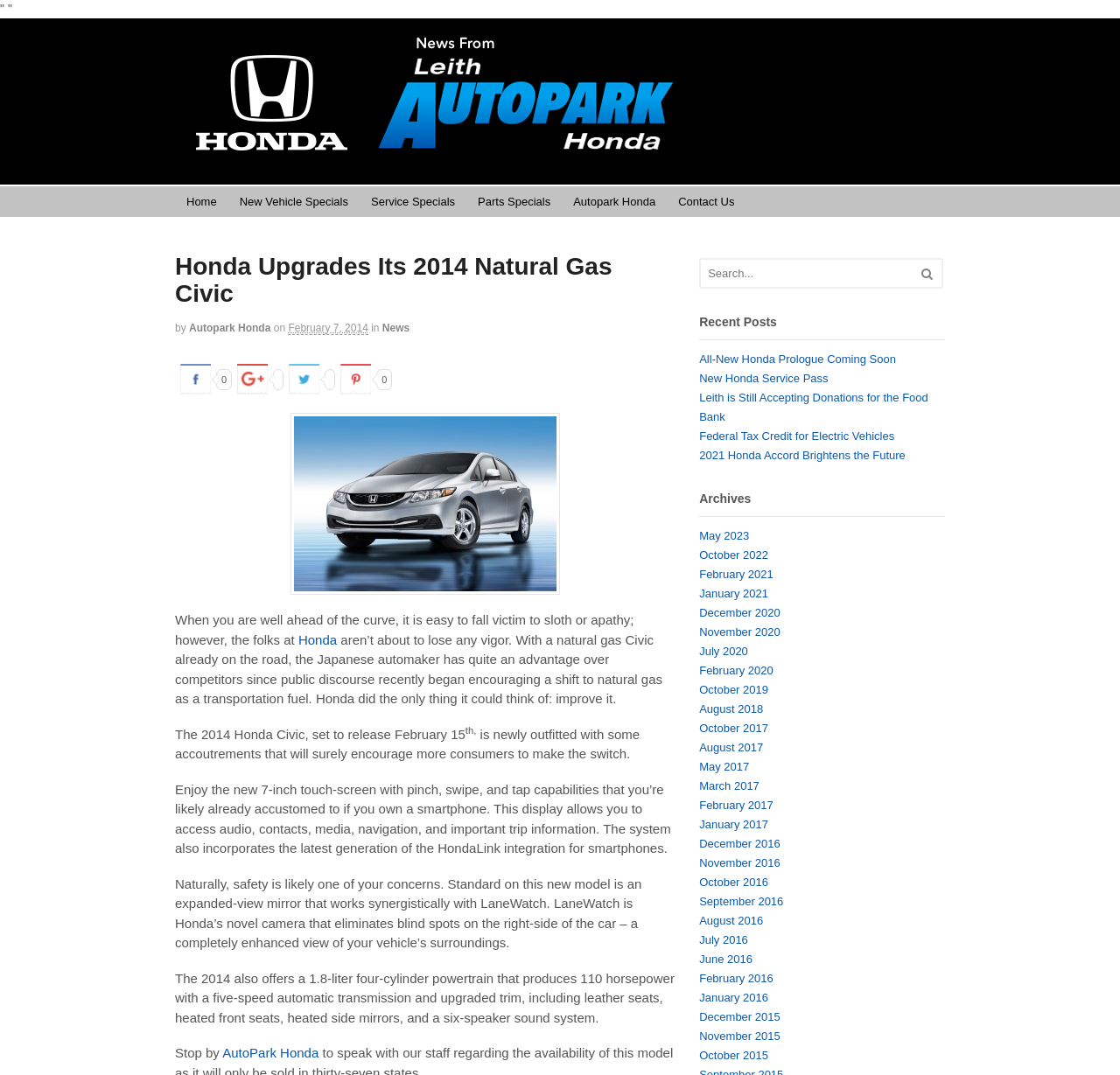Based on the element description: "input value="Search..." name="s" value="Search..."", identify the UI element and provide its bounding box coordinates. Use four float numbers between 0 and 1, [left, top, right, bottom].

[0.626, 0.242, 0.821, 0.267]